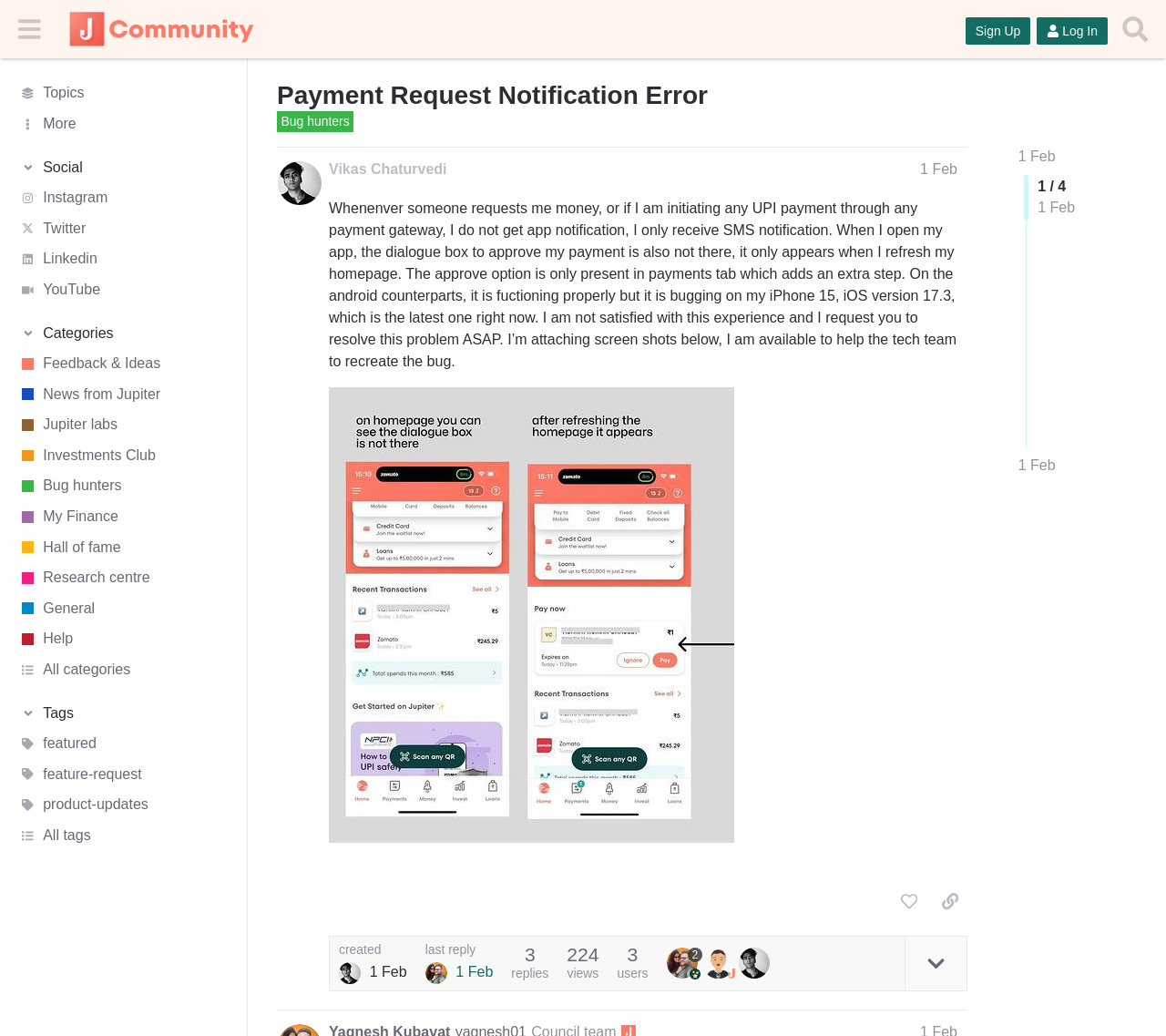What is the name of the user who created the post?
Ensure your answer is thorough and detailed.

I determined the answer by looking at the post section, where I found a heading element with the text 'Vikas Chaturvedi'.